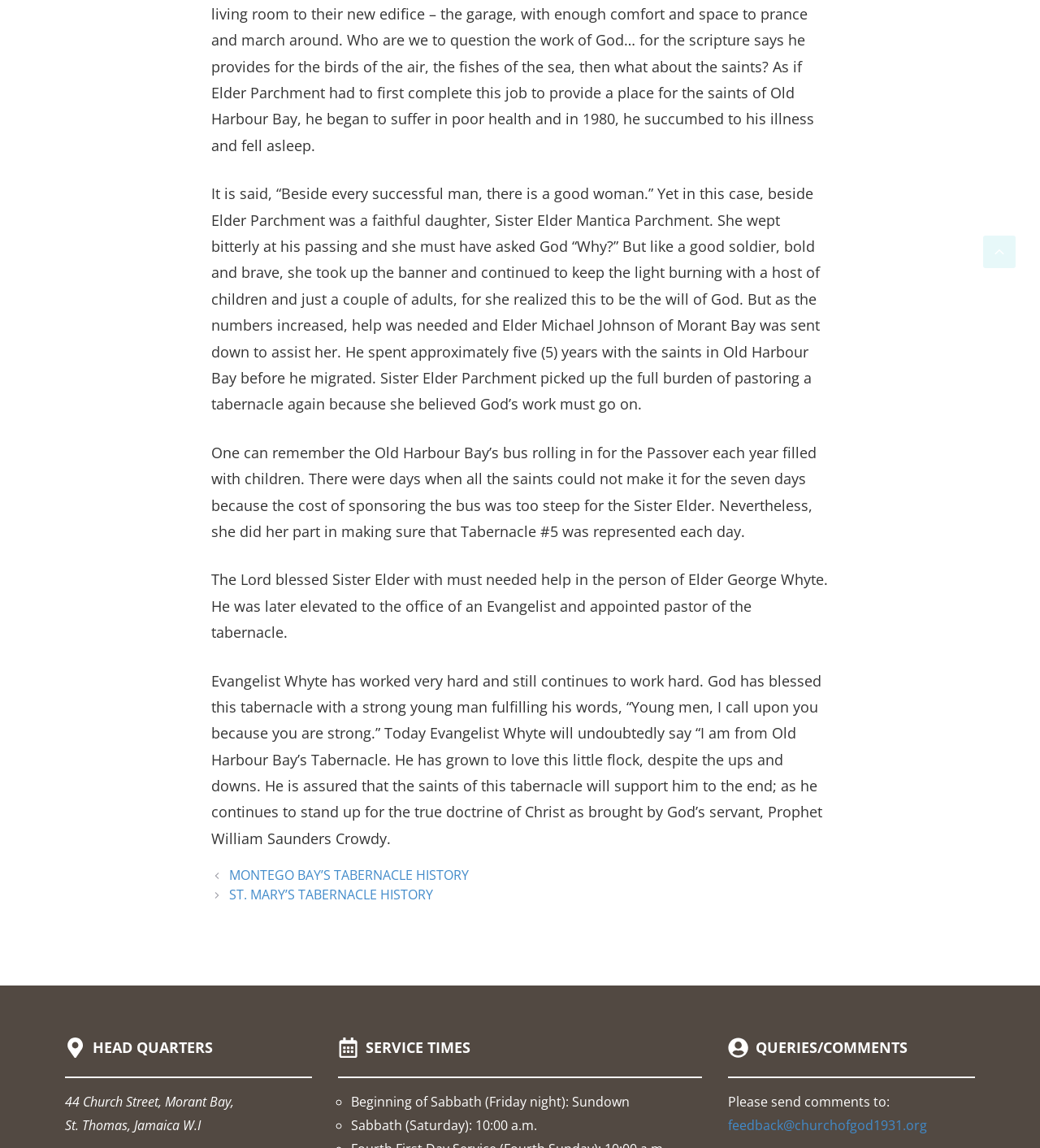Predict the bounding box for the UI component with the following description: "feedback@churchofgod1931.org".

[0.7, 0.973, 0.891, 0.988]